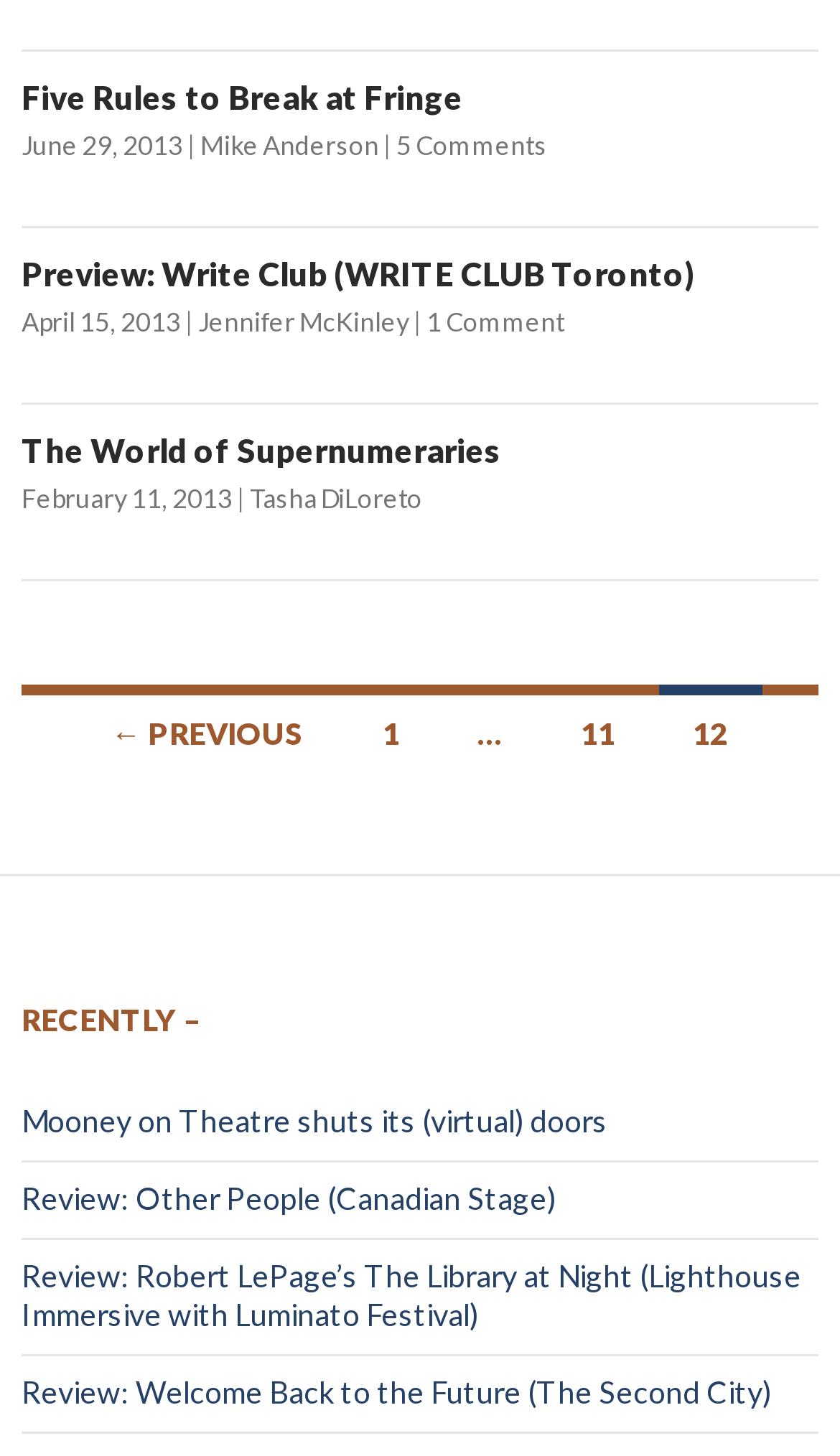Given the description "February 11, 2013", determine the bounding box of the corresponding UI element.

[0.026, 0.331, 0.277, 0.353]